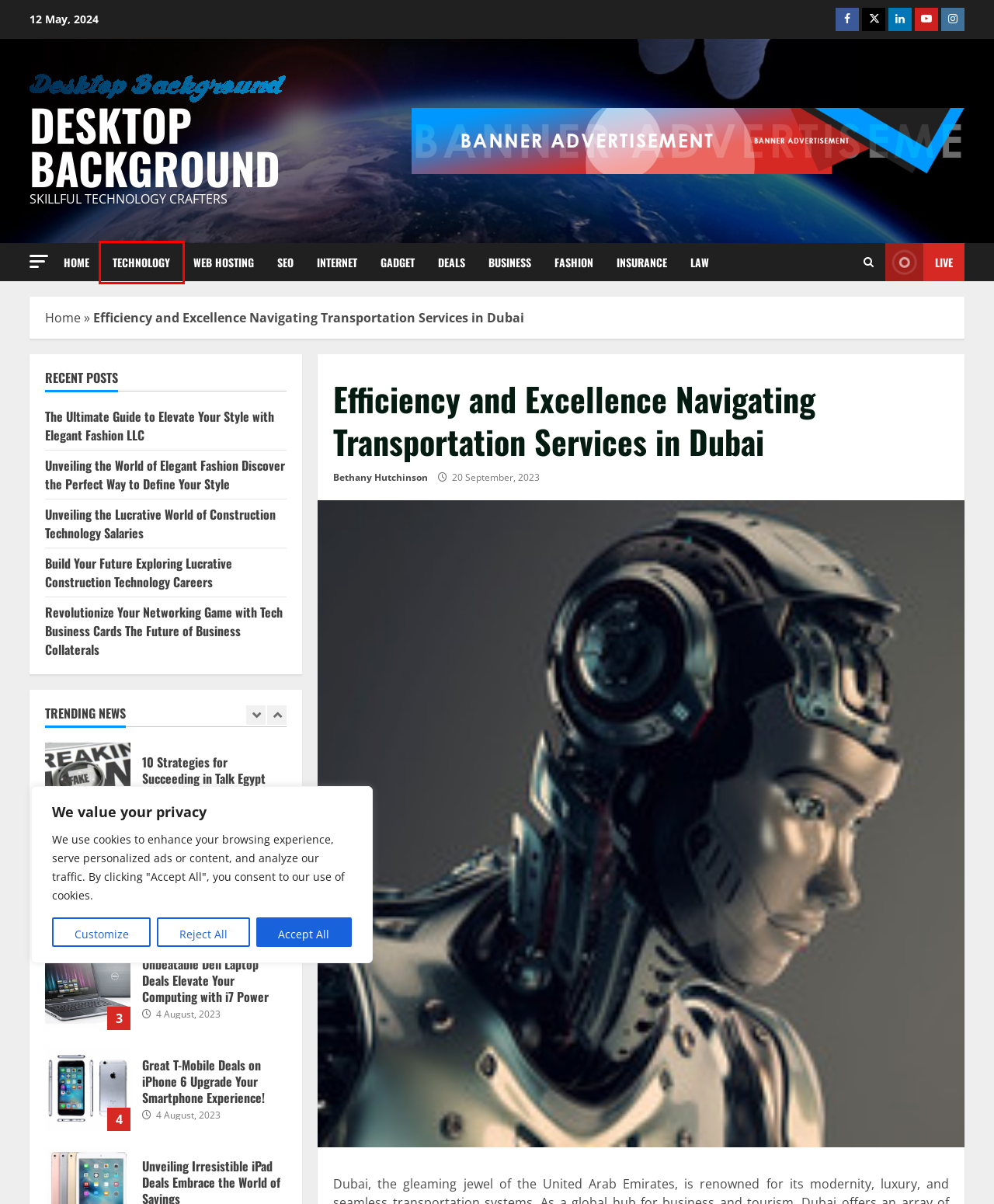Inspect the provided webpage screenshot, concentrating on the element within the red bounding box. Select the description that best represents the new webpage after you click the highlighted element. Here are the candidates:
A. Construction Technology Salary Unveiling the Lucrative World
B. Elegant Fashion Way Unveiling the World to Define Your Style
C. TMobile Deals iPhone 6 Upgrade Your Smartphone
D. Archives Technology | Desktop Background
E. 10 Strategies for Succeeding in Talk Egypt Business Magazine
F. Home | Desktop Background
G. 领英企业服务
H. Archives Fashion | Desktop Background

D